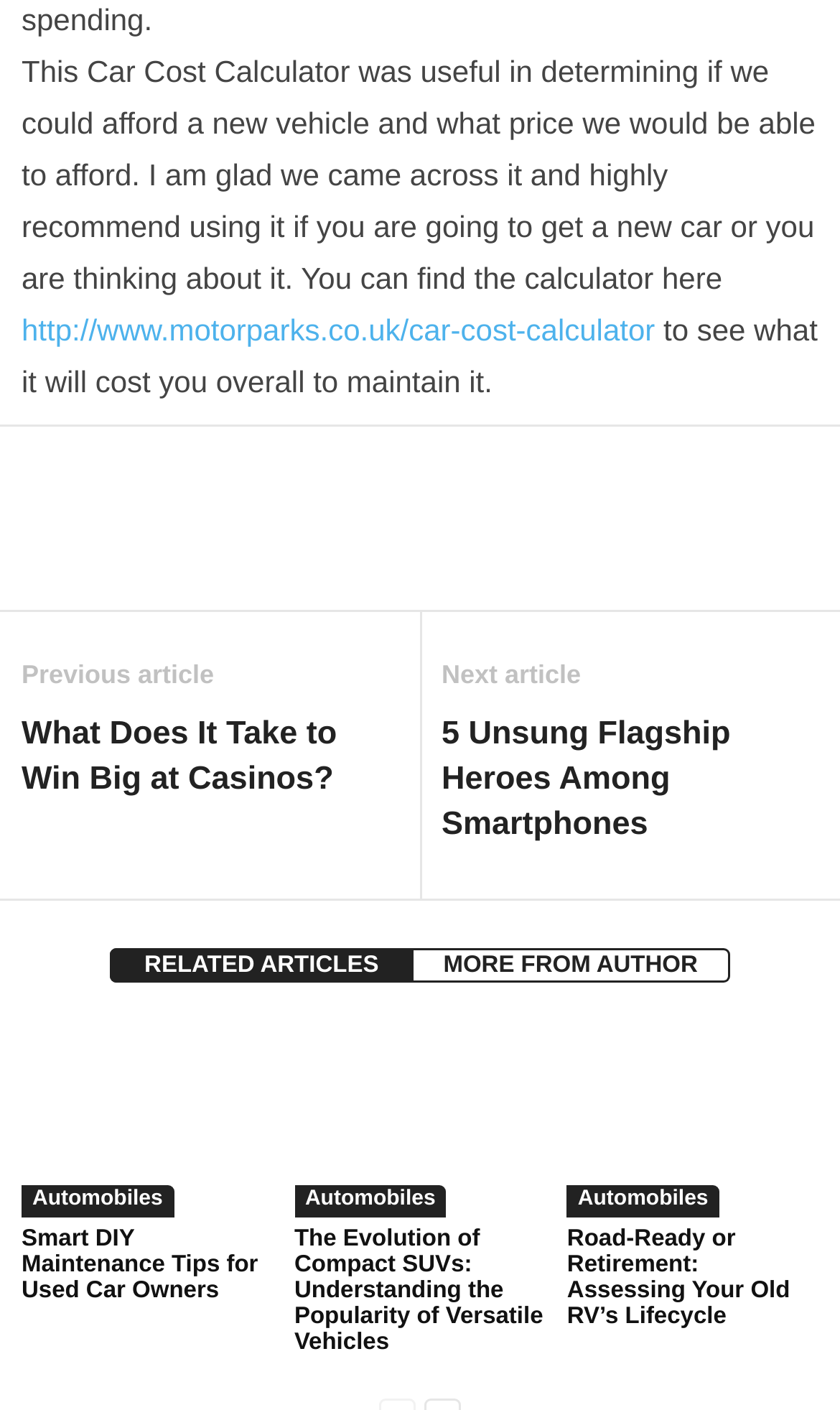Find the bounding box of the element with the following description: "admin". The coordinates must be four float numbers between 0 and 1, formatted as [left, top, right, bottom].

None